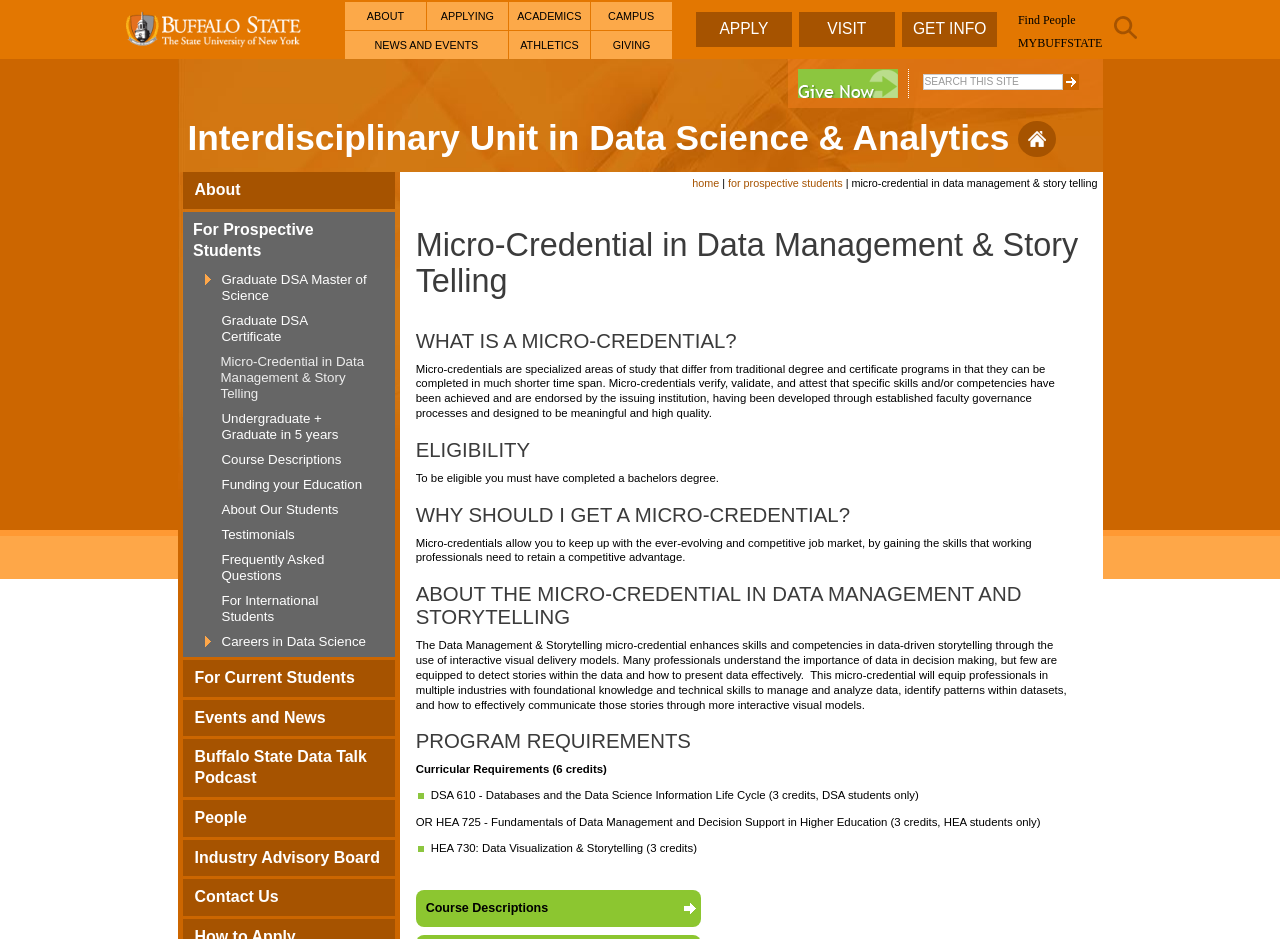Show the bounding box coordinates of the region that should be clicked to follow the instruction: "Search this site."

[0.721, 0.079, 0.83, 0.095]